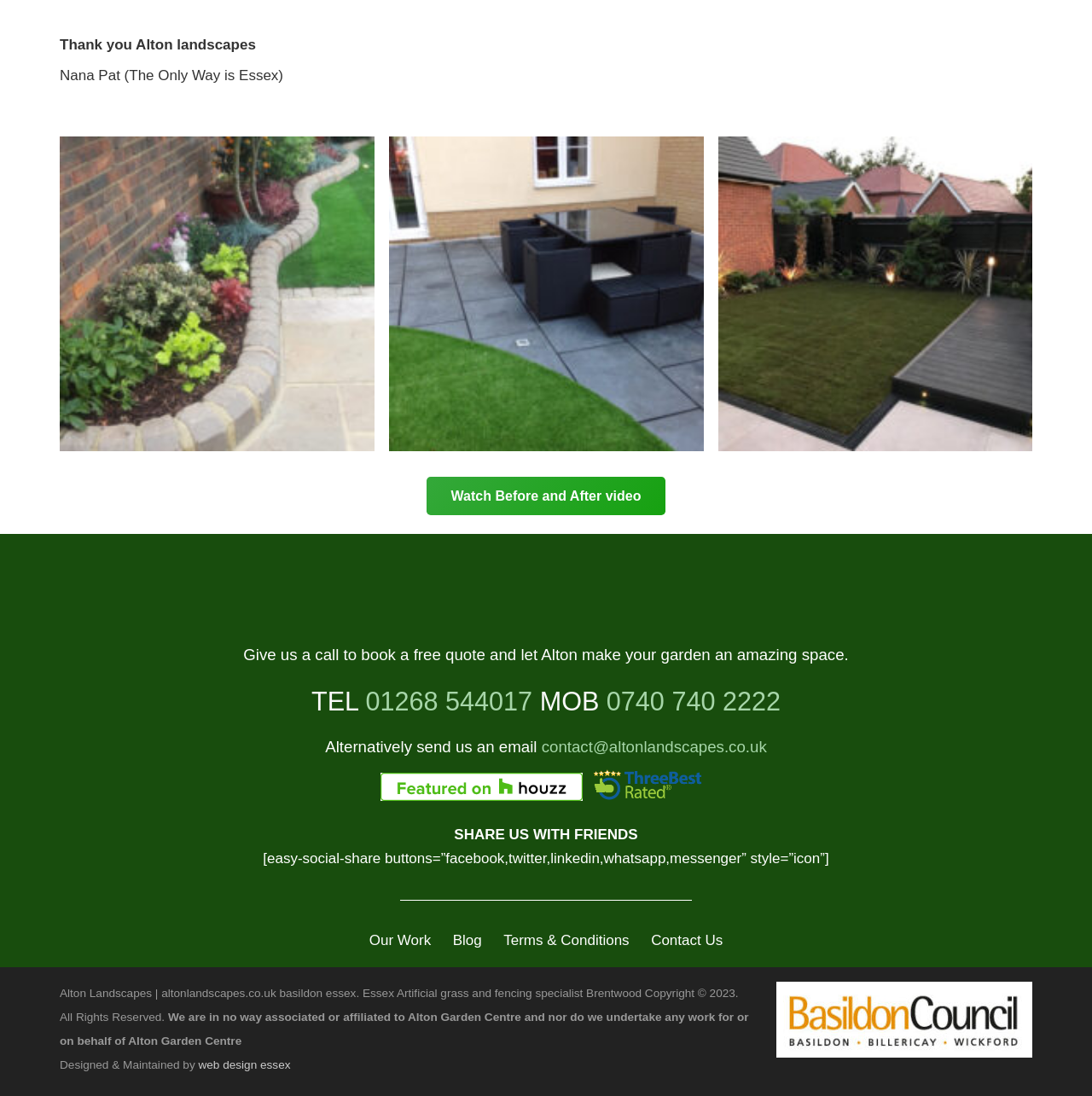What is the company's phone number?
Provide a fully detailed and comprehensive answer to the question.

The company's phone number can be found in the 'TEL' section, which is located in the middle of the webpage. The phone number is written in a larger font size and is easily readable.